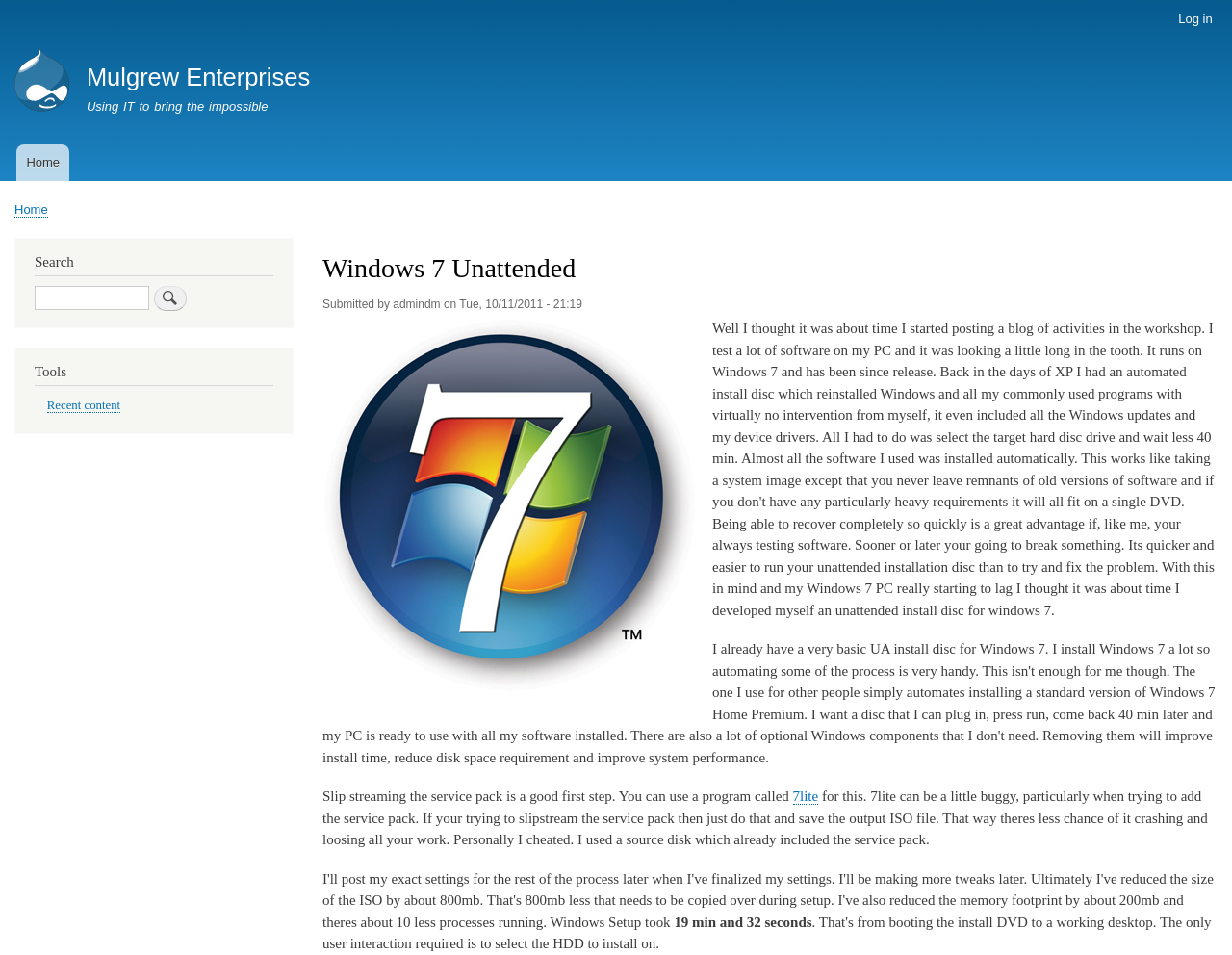Find the bounding box coordinates of the element you need to click on to perform this action: 'Click the 'Log in' link'. The coordinates should be represented by four float values between 0 and 1, in the format [left, top, right, bottom].

[0.948, 0.0, 0.992, 0.041]